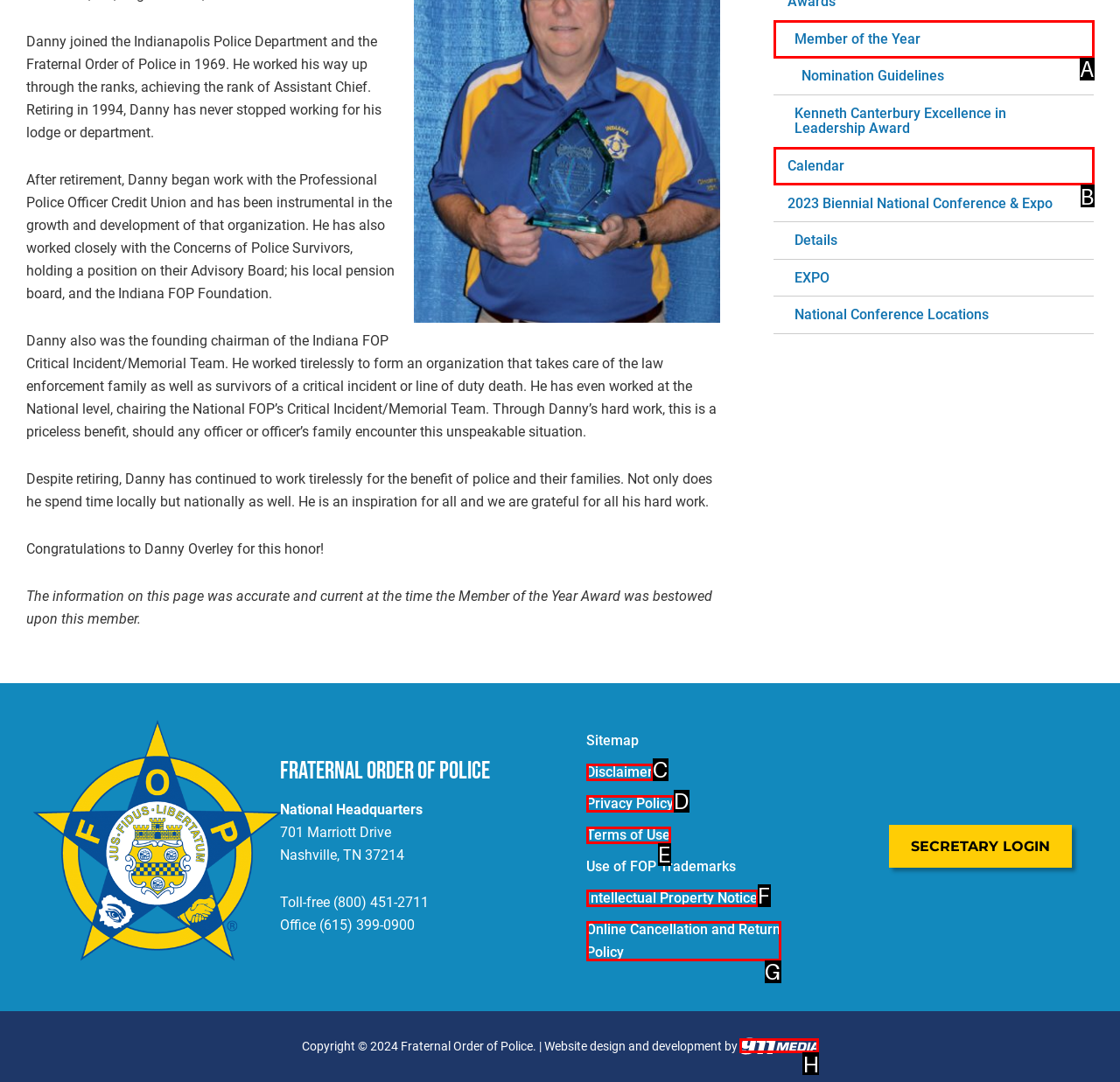Refer to the element description: Terms of Use and identify the matching HTML element. State your answer with the appropriate letter.

E